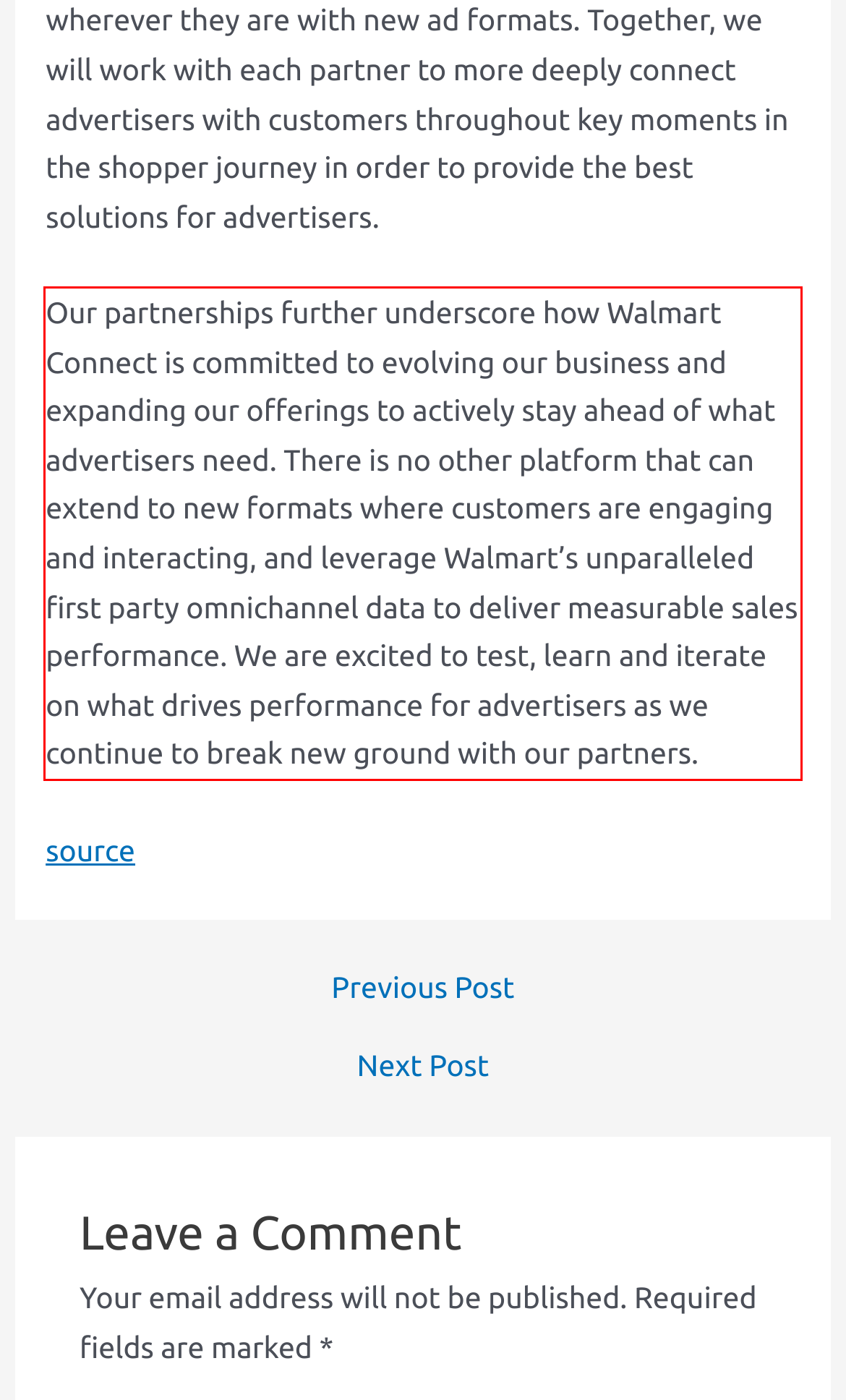Please examine the webpage screenshot containing a red bounding box and use OCR to recognize and output the text inside the red bounding box.

Our partnerships further underscore how Walmart Connect is committed to evolving our business and expanding our offerings to actively stay ahead of what advertisers need. There is no other platform that can extend to new formats where customers are engaging and interacting, and leverage Walmart’s unparalleled first party omnichannel data to deliver measurable sales performance. We are excited to test, learn and iterate on what drives performance for advertisers as we continue to break new ground with our partners.